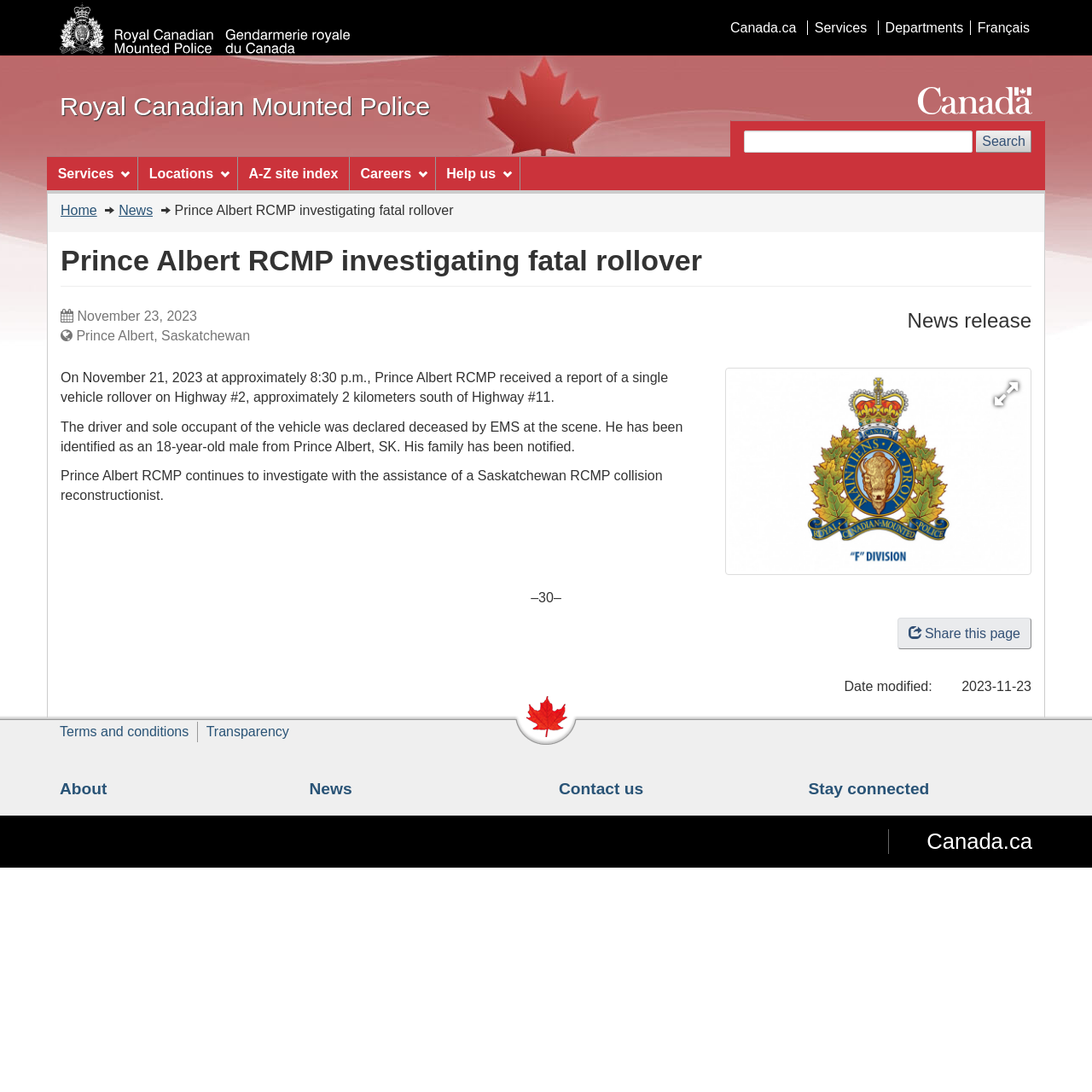Identify the bounding box coordinates for the element you need to click to achieve the following task: "Go to Canada.ca". Provide the bounding box coordinates as four float numbers between 0 and 1, in the form [left, top, right, bottom].

[0.662, 0.019, 0.735, 0.032]